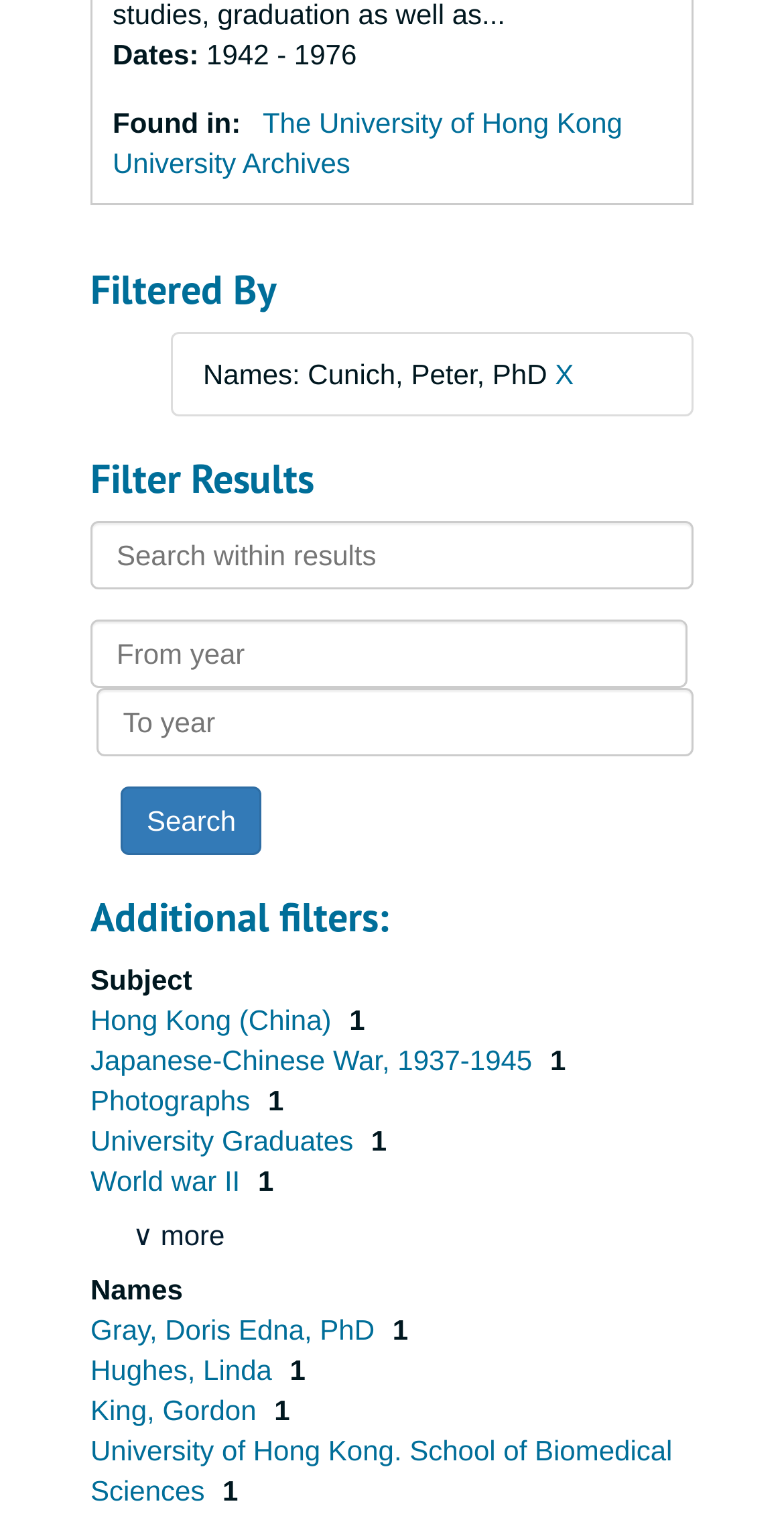Using the webpage screenshot, find the UI element described by Photographs. Provide the bounding box coordinates in the format (top-left x, top-left y, bottom-right x, bottom-right y), ensuring all values are floating point numbers between 0 and 1.

[0.115, 0.715, 0.329, 0.736]